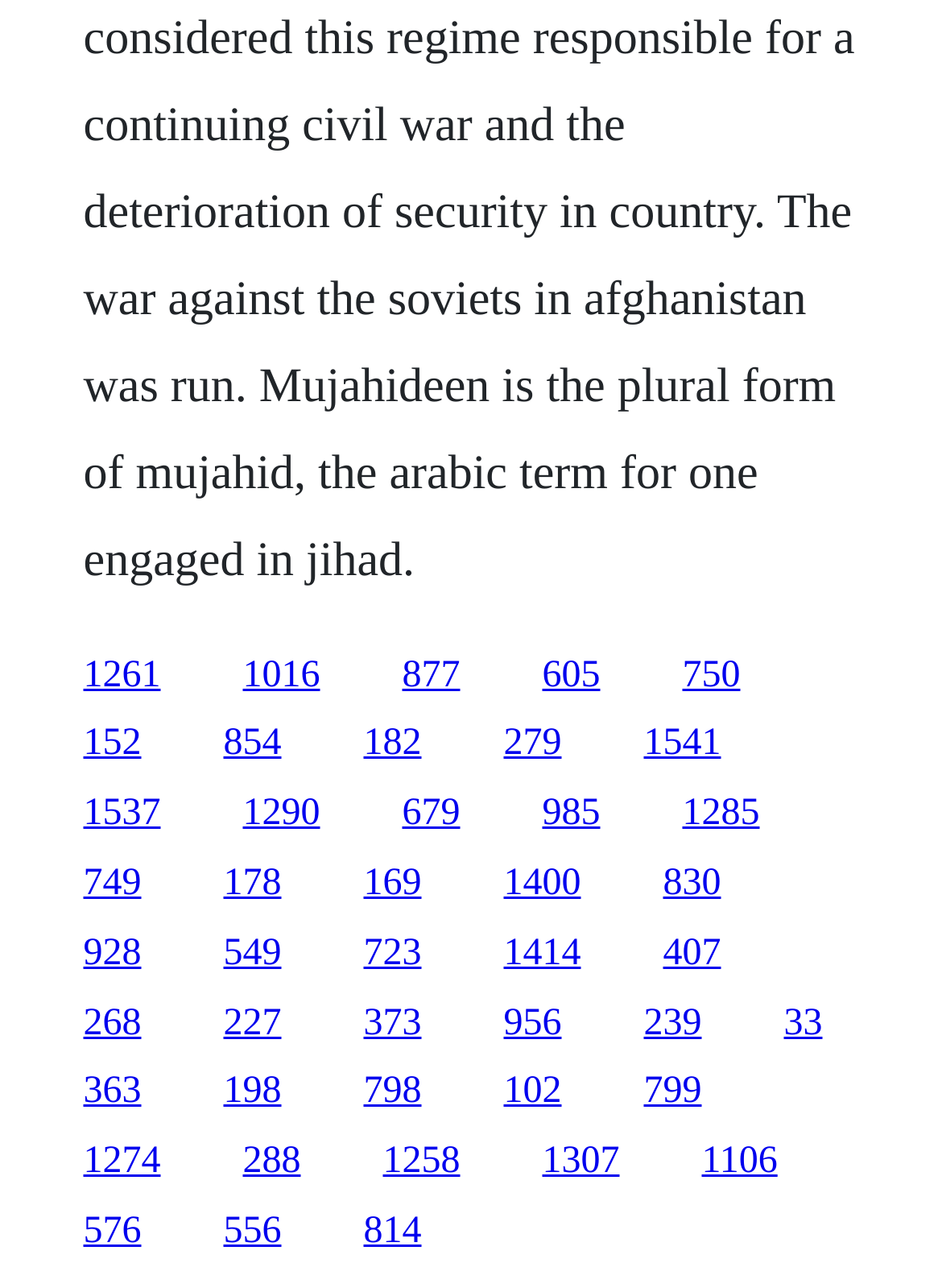What is the vertical position of the first link?
Please give a detailed and elaborate answer to the question based on the image.

I looked at the y1 coordinate of the first link element, which is 0.508, indicating its vertical position on the webpage.